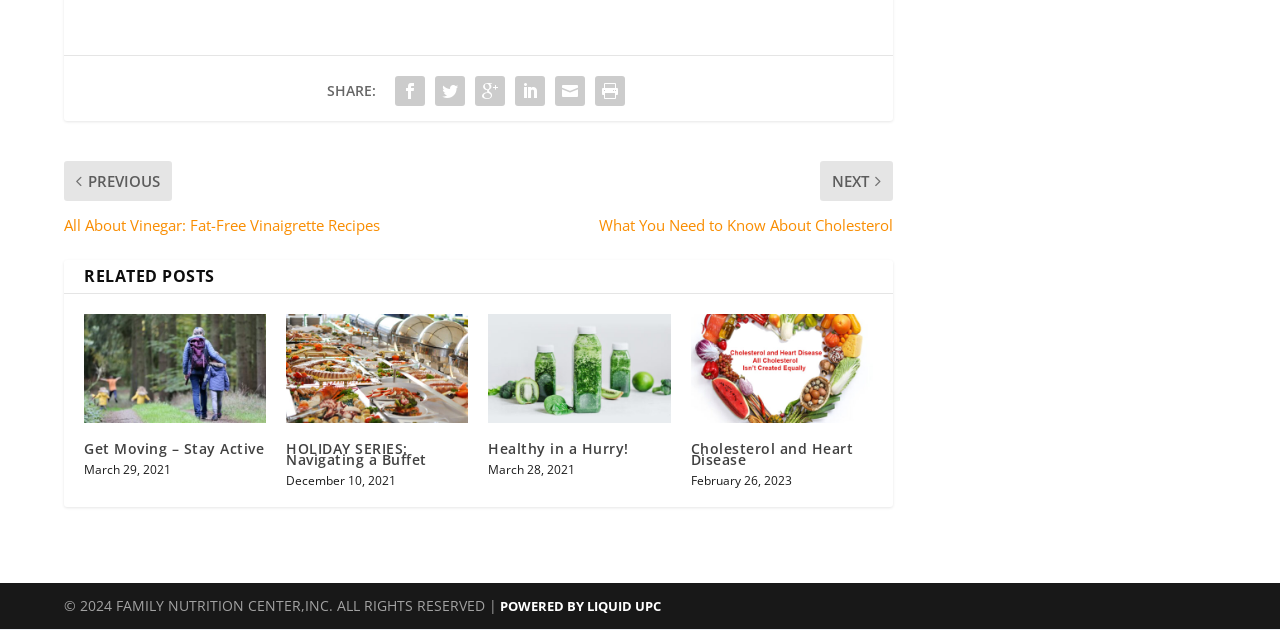Using the information shown in the image, answer the question with as much detail as possible: What is the purpose of the SHARE links?

The SHARE links are a series of social media icons, including Facebook, Twitter, and others, which allow users to share the webpage's content on their social media platforms.